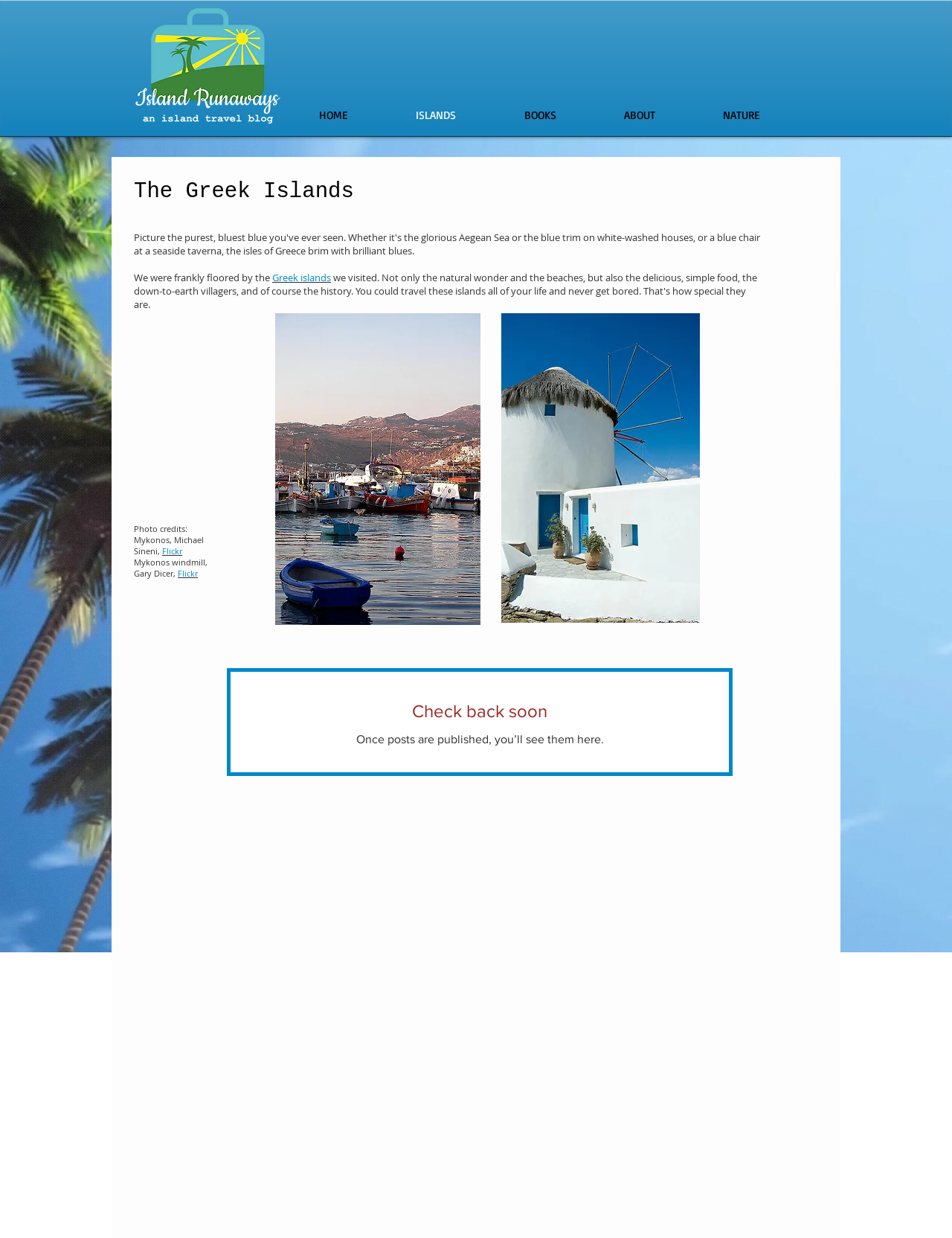What are the main navigation links?
Refer to the image and give a detailed answer to the query.

The main navigation links can be found by examining the navigation element 'Site' which contains links to HOME, ISLANDS, BOOKS, ABOUT, and NATURE.